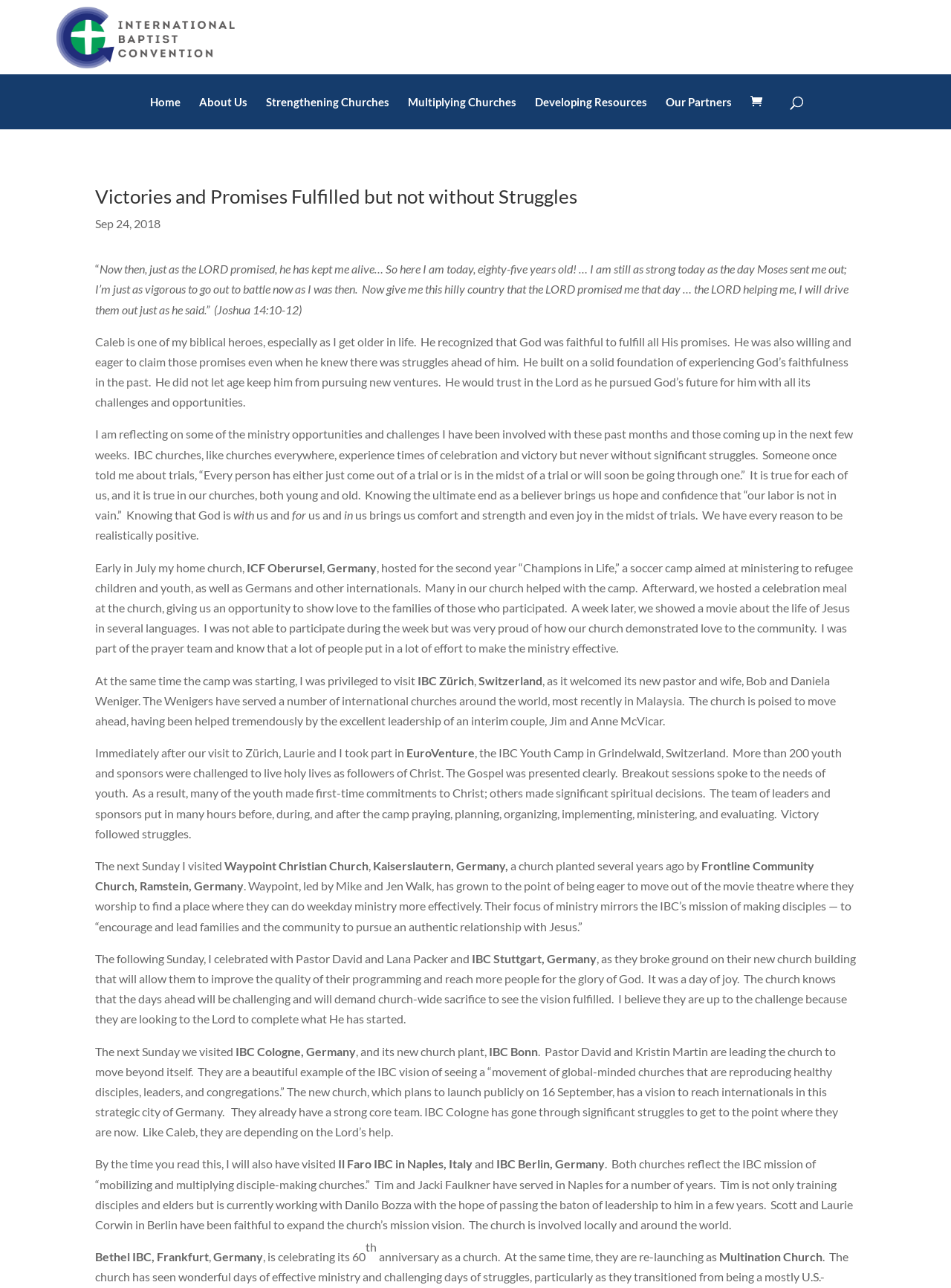Refer to the screenshot and answer the following question in detail:
What is the name of the new church plant mentioned in the text?

The text mentions that Pastor David and Kristin Martin are leading a new church plant in Bonn, Germany, which is called IBC Bonn.